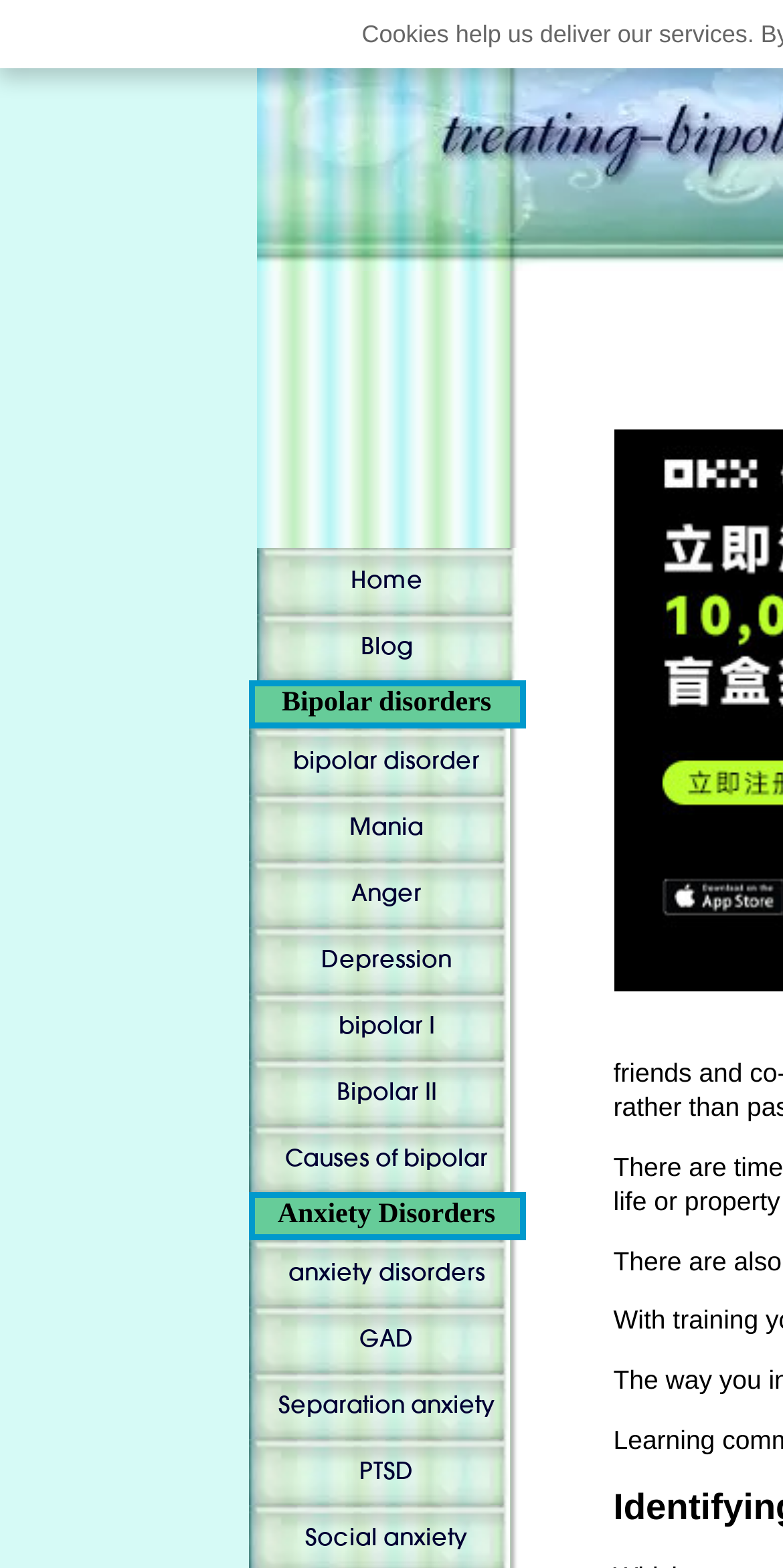Please identify the bounding box coordinates of the element's region that should be clicked to execute the following instruction: "Learn about Anxiety Disorders". The bounding box coordinates must be four float numbers between 0 and 1, i.e., [left, top, right, bottom].

[0.317, 0.76, 0.671, 0.791]